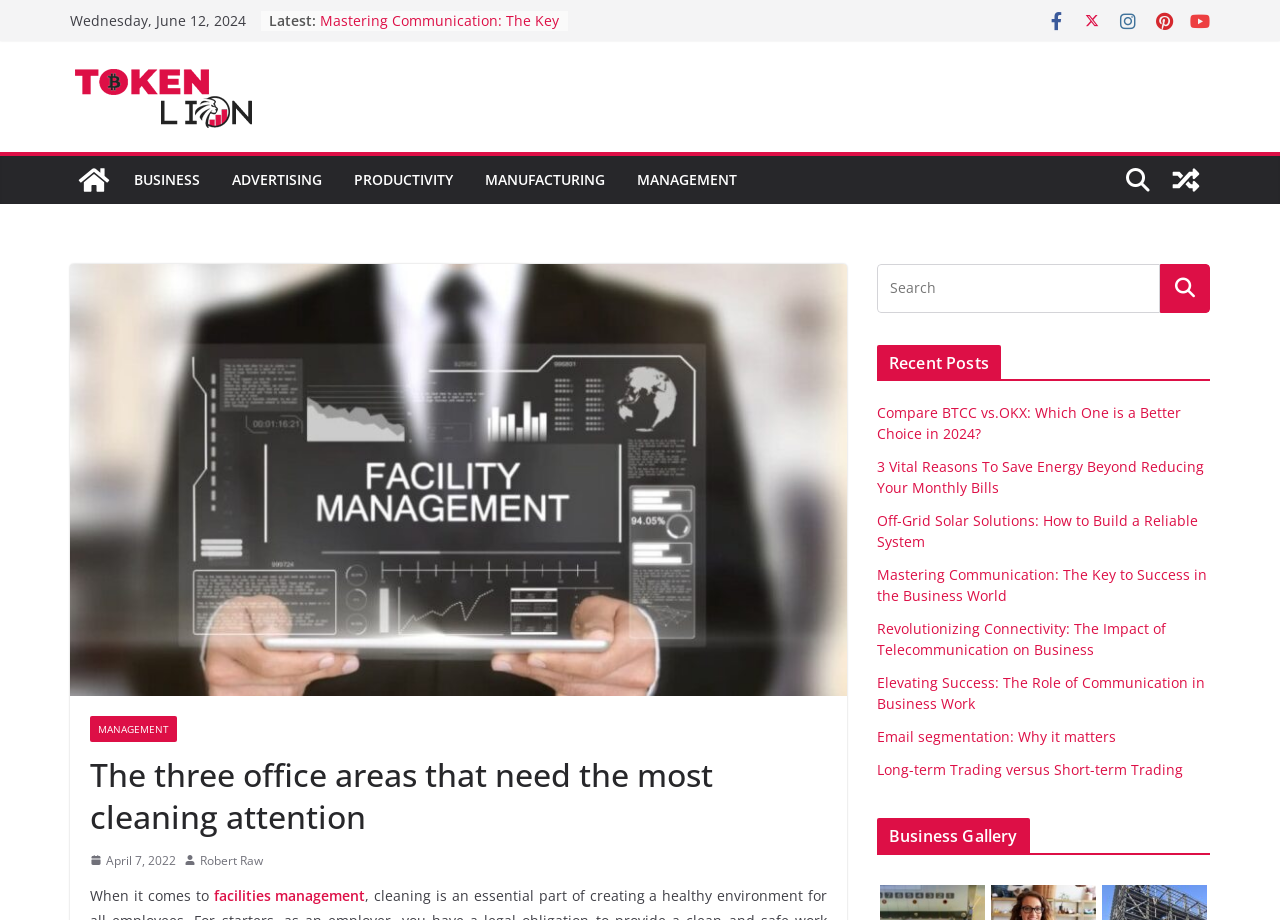Give a concise answer using one word or a phrase to the following question:
How many social media links are displayed at the top of the page?

5